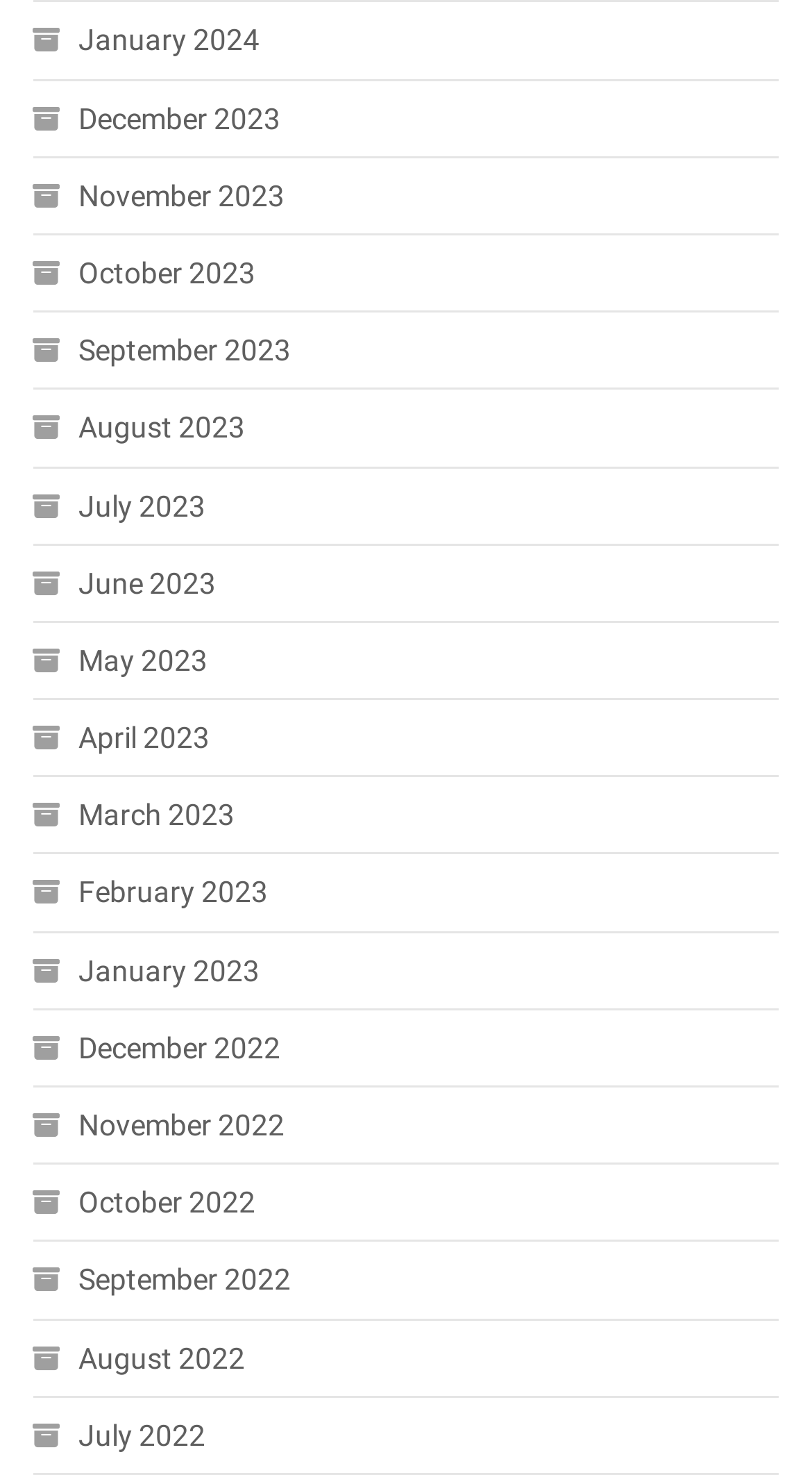Provide your answer to the question using just one word or phrase: How many months are listed in total?

24